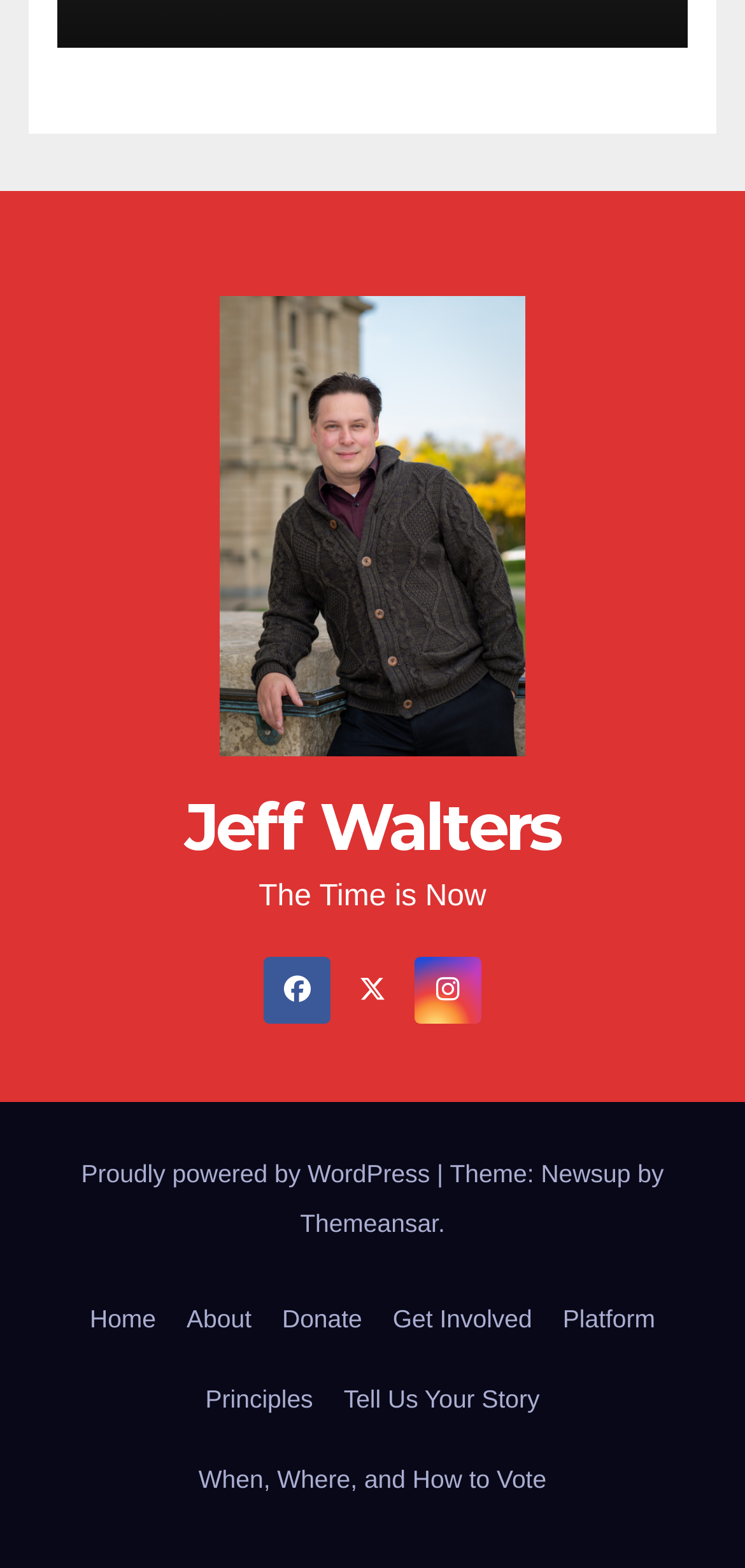Locate the bounding box coordinates of the area that needs to be clicked to fulfill the following instruction: "check the voting information". The coordinates should be in the format of four float numbers between 0 and 1, namely [left, top, right, bottom].

[0.246, 0.918, 0.754, 0.97]